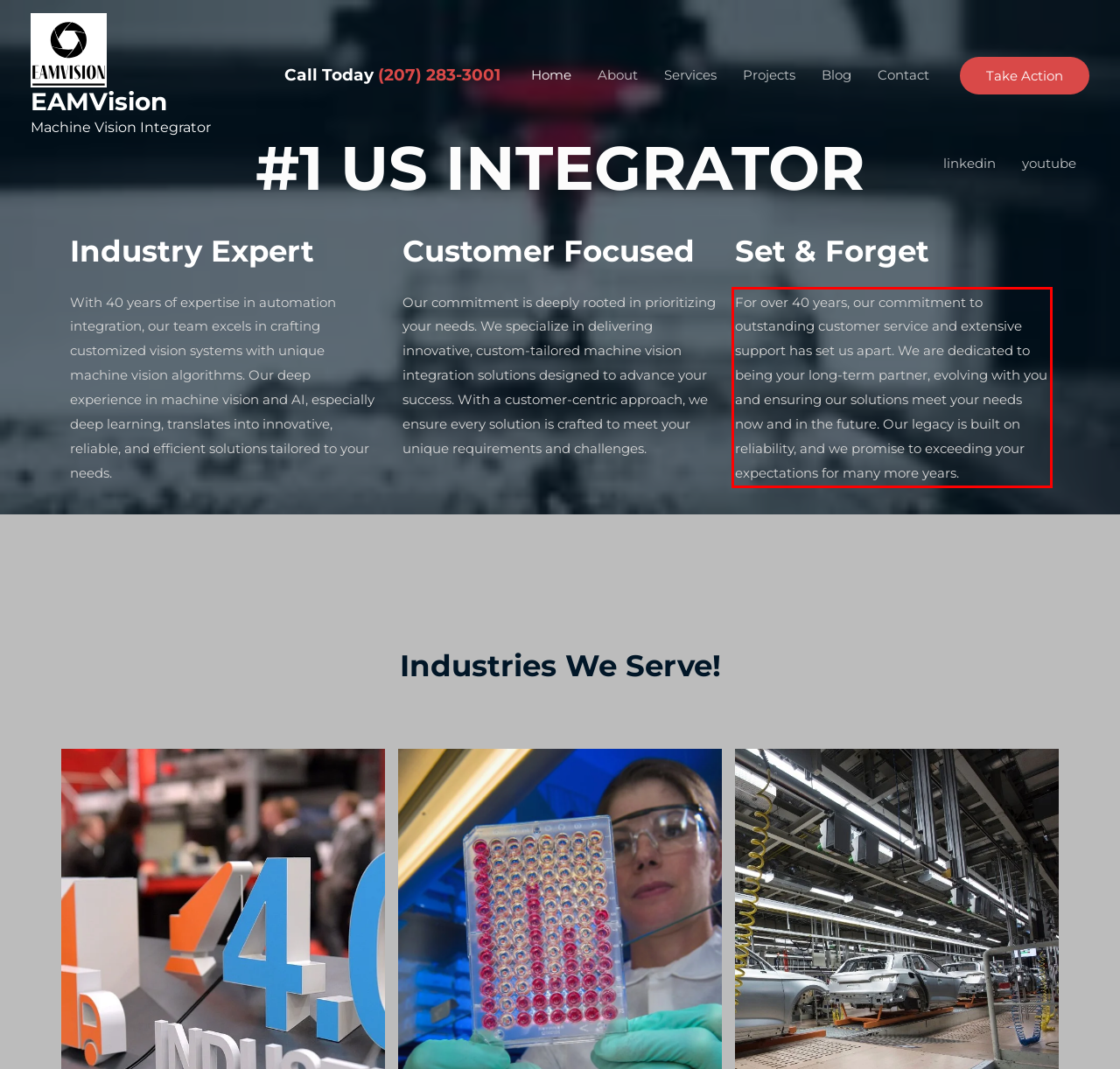With the given screenshot of a webpage, locate the red rectangle bounding box and extract the text content using OCR.

For over 40 years, our commitment to outstanding customer service and extensive support has set us apart. We are dedicated to being your long-term partner, evolving with you and ensuring our solutions meet your needs now and in the future. Our legacy is built on reliability, and we promise to exceeding your expectations for many more years.